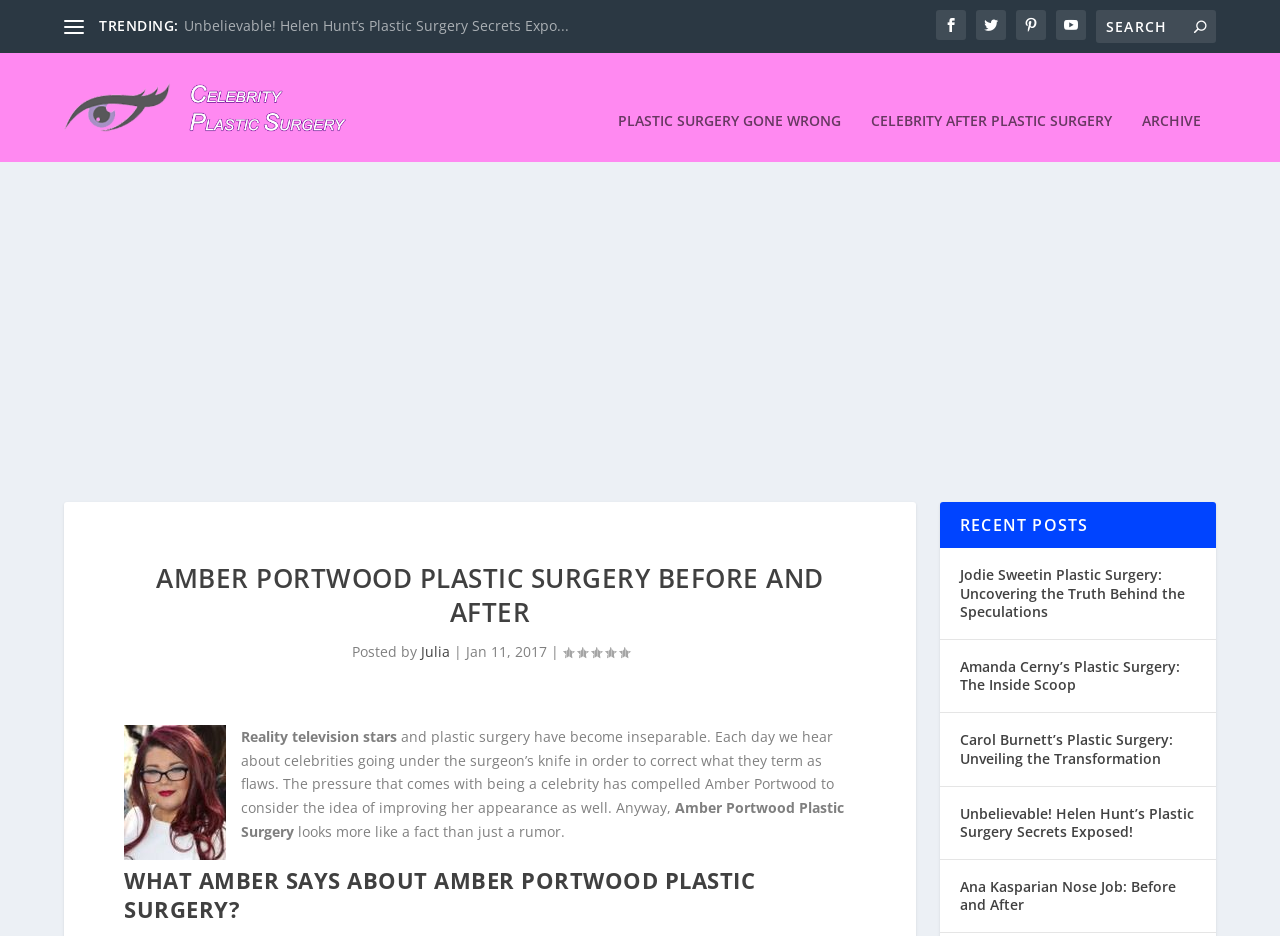Determine the bounding box coordinates of the clickable element necessary to fulfill the instruction: "Search for something". Provide the coordinates as four float numbers within the 0 to 1 range, i.e., [left, top, right, bottom].

[0.856, 0.011, 0.95, 0.046]